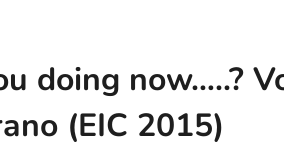Explain what the image portrays in a detailed manner.

The image features the title of a blog post titled "What are you doing now…..? Vol.010 – Momoka Hirano (EIC 2015)." This post is part of a series that engages readers with updates and experiences from a member of the EIC (English Immersion Club) community. The narrative likely centers around the individual's interests in school, foreign cultures, and communication in English, inviting readers to explore personal stories and challenges. The overall theme emphasizes connection and reflection within the EIC community, encouraging interaction and comments from fellow members.